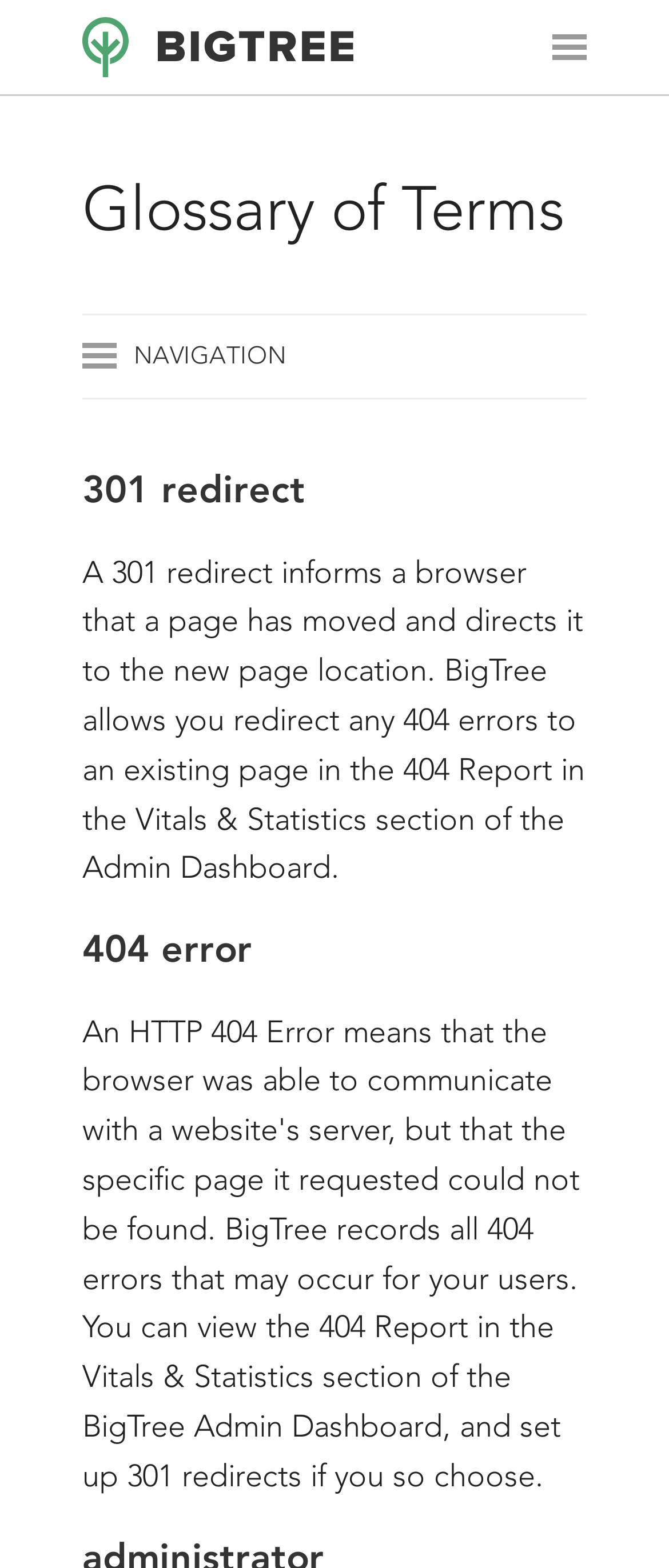What is the navigation section of the webpage?
Using the visual information, respond with a single word or phrase.

NAVIGATION